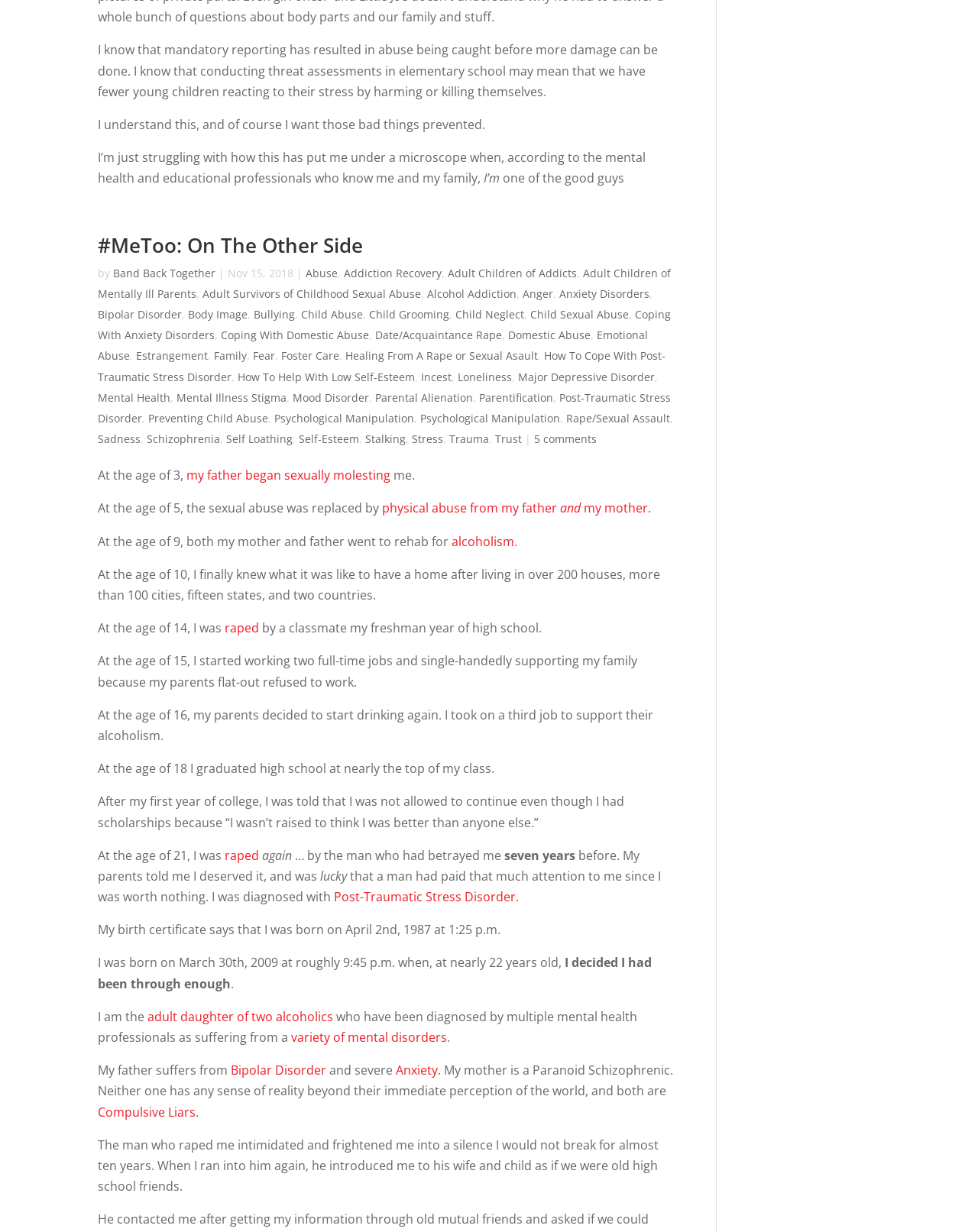Provide a one-word or brief phrase answer to the question:
What is the purpose of conducting threat assessments in elementary school?

Preventing harm